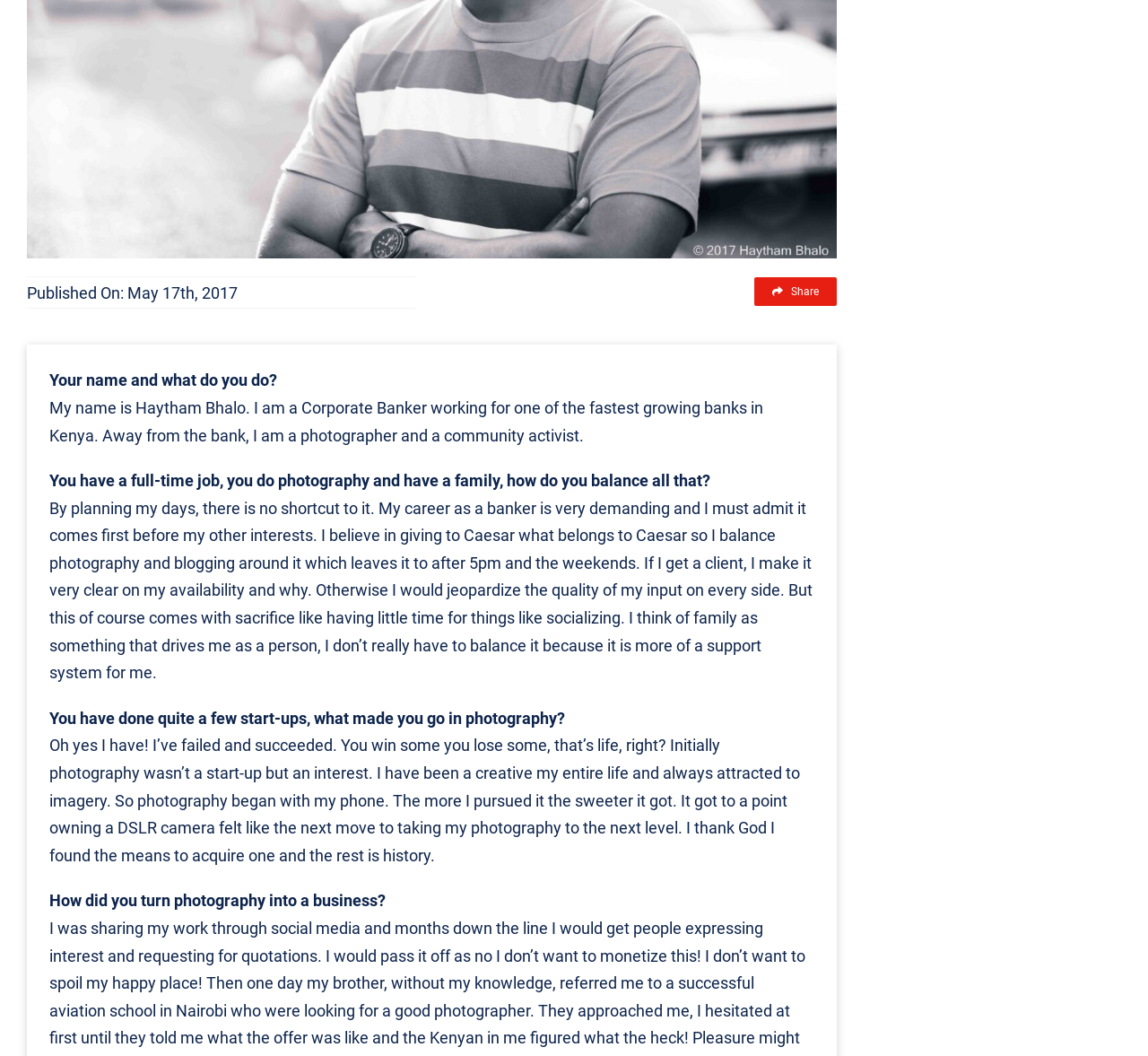Calculate the bounding box coordinates for the UI element based on the following description: "Jina Langu Ni Fatma Bakthir". Ensure the coordinates are four float numbers between 0 and 1, i.e., [left, top, right, bottom].

[0.767, 0.056, 0.954, 0.076]